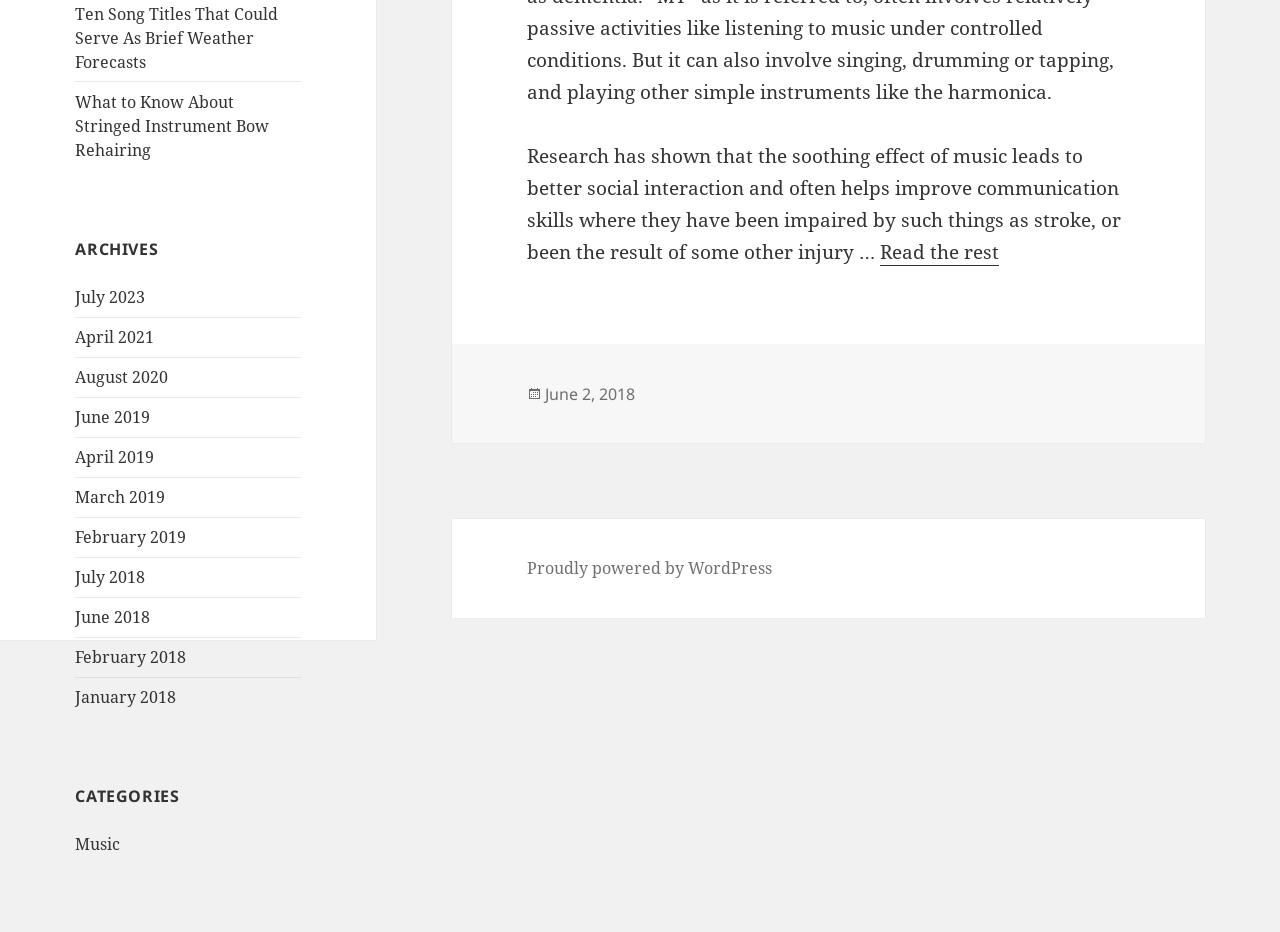Extract the bounding box coordinates for the HTML element that matches this description: "January 2018". The coordinates should be four float numbers between 0 and 1, i.e., [left, top, right, bottom].

[0.059, 0.736, 0.138, 0.76]